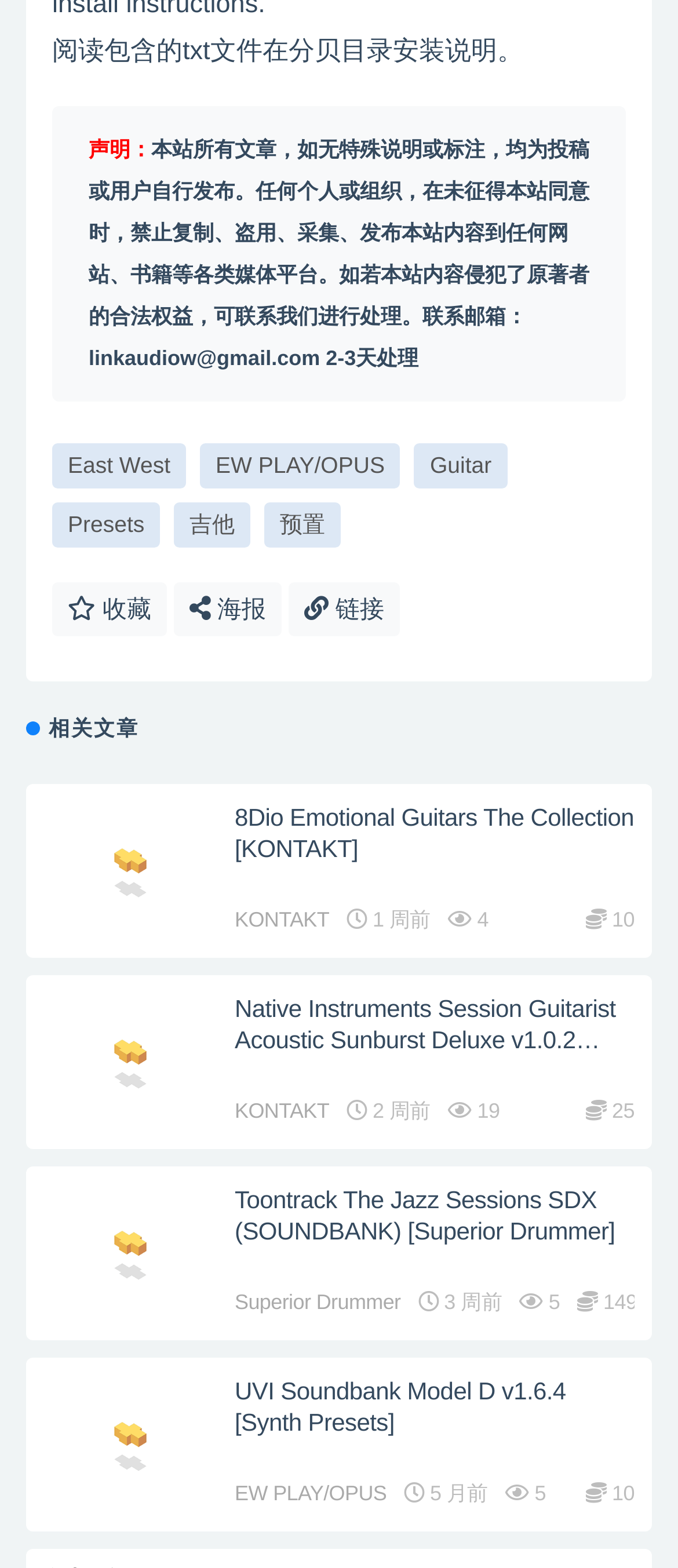What is the category of the articles on this webpage?
Using the image, provide a detailed and thorough answer to the question.

The articles on this webpage all seem to be related to music software, with titles that include specific software names and descriptions of their features. This suggests that the category of the articles is music software reviews or tutorials.